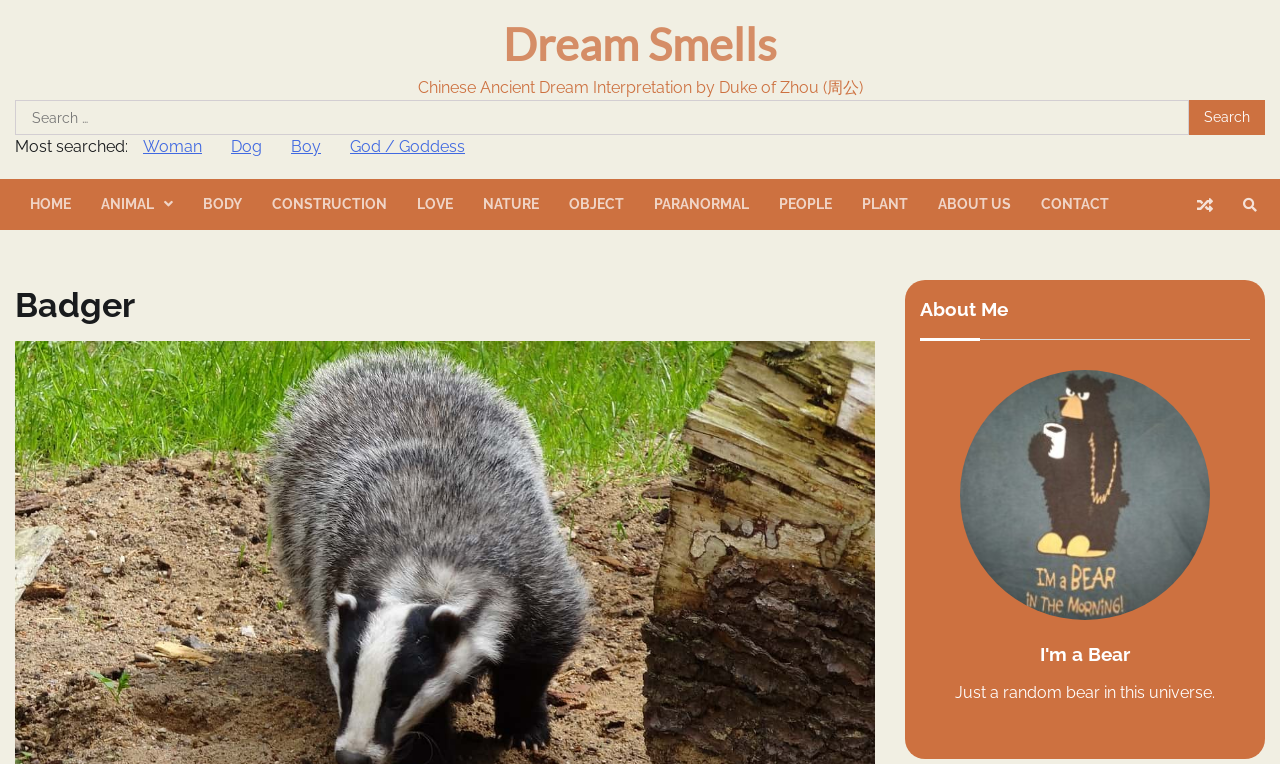Identify the bounding box coordinates of the clickable section necessary to follow the following instruction: "View the meaning of a badger dream". The coordinates should be presented as four float numbers from 0 to 1, i.e., [left, top, right, bottom].

[0.012, 0.367, 0.684, 0.433]